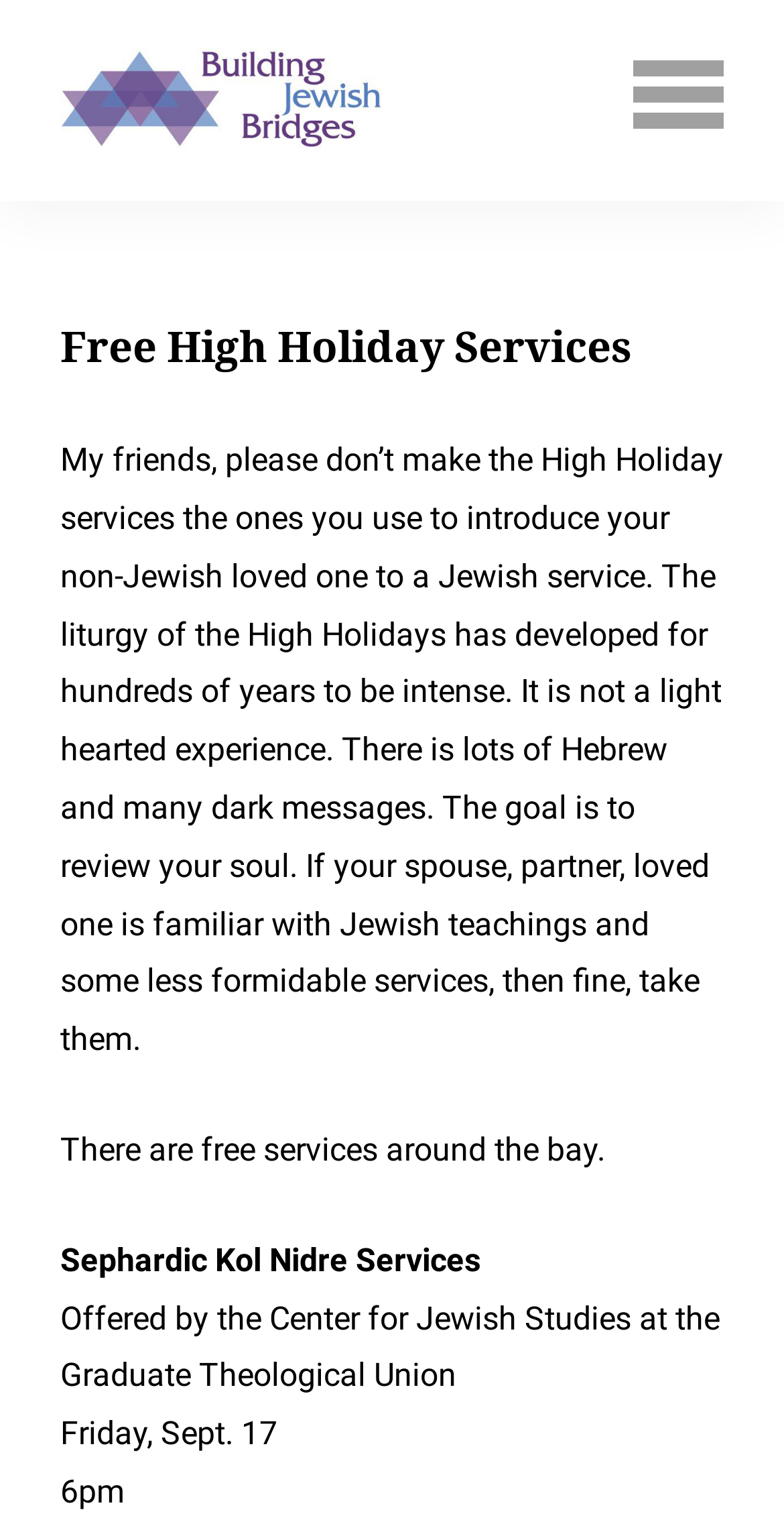Who is offering the Sephardic Kol Nidre Services?
Please give a detailed and thorough answer to the question, covering all relevant points.

According to the webpage, the Sephardic Kol Nidre Services are offered by the Center for Jewish Studies at the Graduate Theological Union.